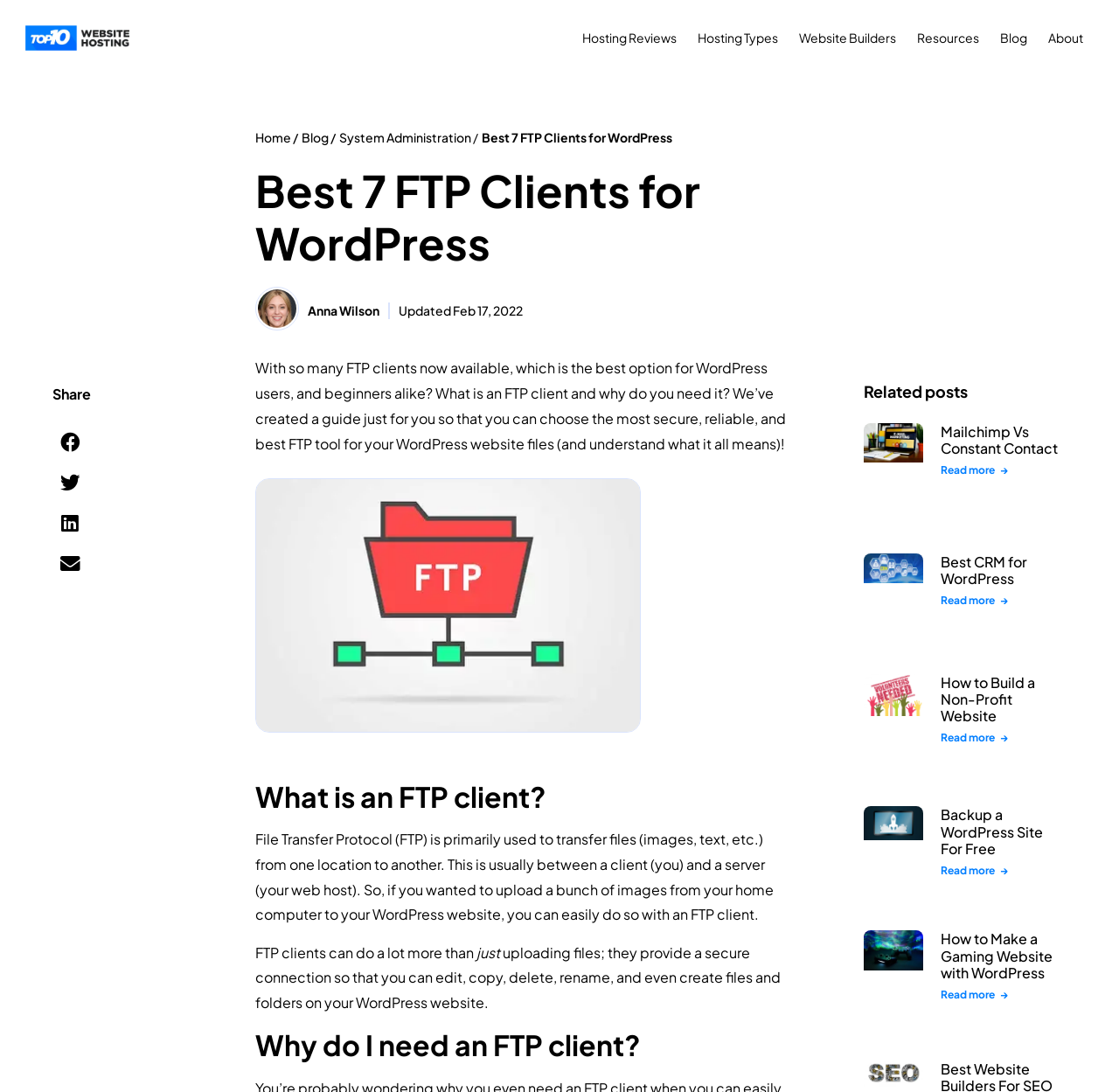Who is the author of this article?
Use the information from the image to give a detailed answer to the question.

The webpage mentions 'Anna Wilson' as the author of the article, with an image of her and a heading with her name.